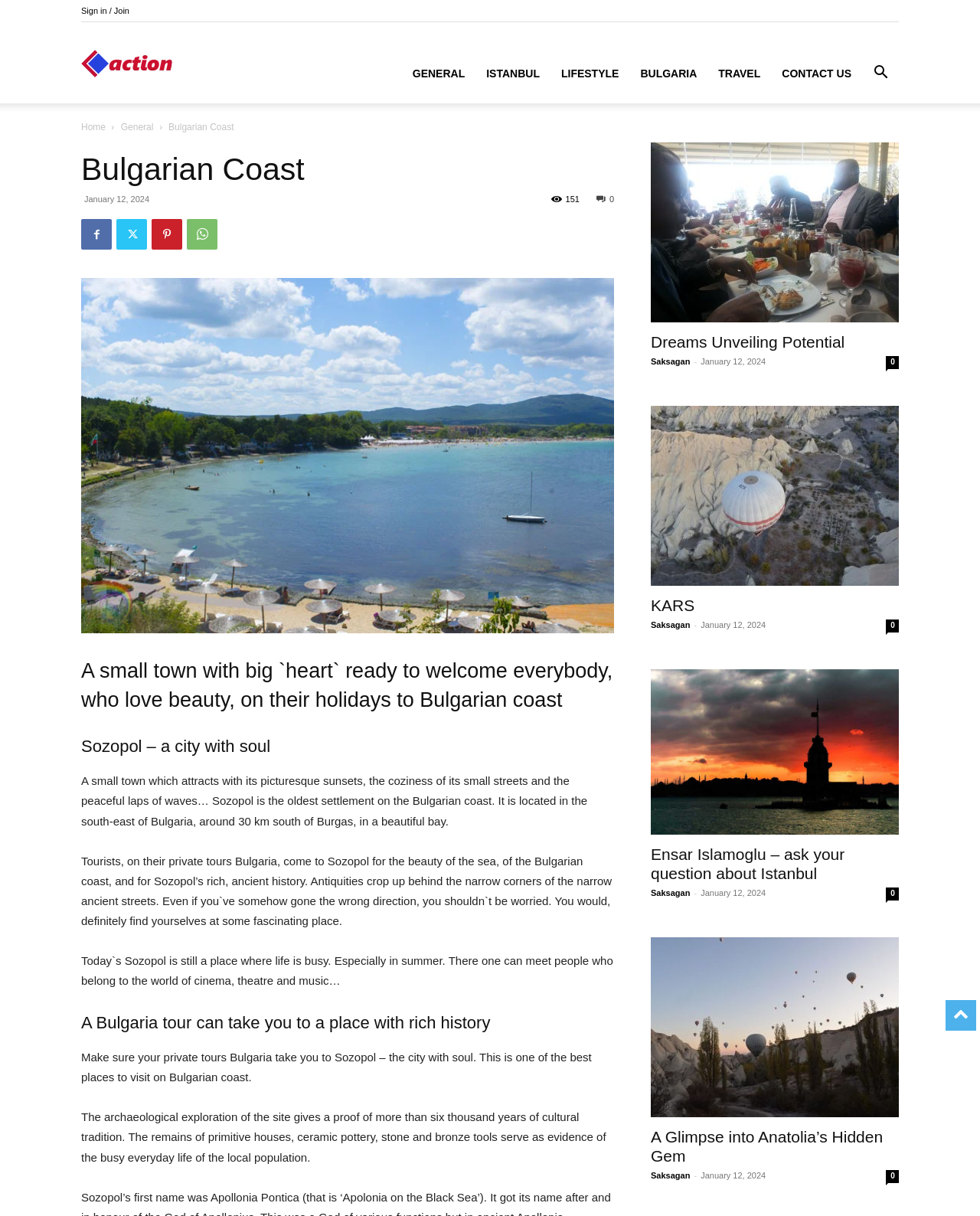Please specify the bounding box coordinates of the element that should be clicked to execute the given instruction: 'Search for something'. Ensure the coordinates are four float numbers between 0 and 1, expressed as [left, top, right, bottom].

[0.88, 0.056, 0.917, 0.066]